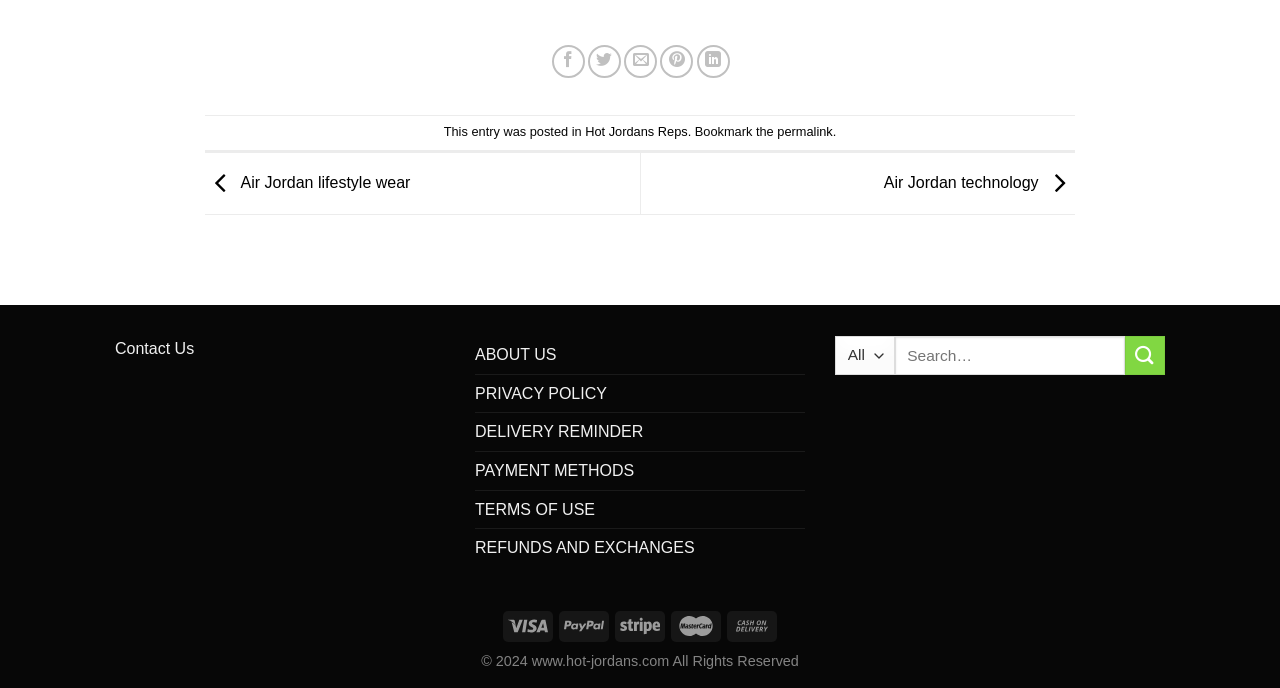Please specify the bounding box coordinates of the clickable region necessary for completing the following instruction: "View About Us page". The coordinates must consist of four float numbers between 0 and 1, i.e., [left, top, right, bottom].

[0.371, 0.489, 0.435, 0.543]